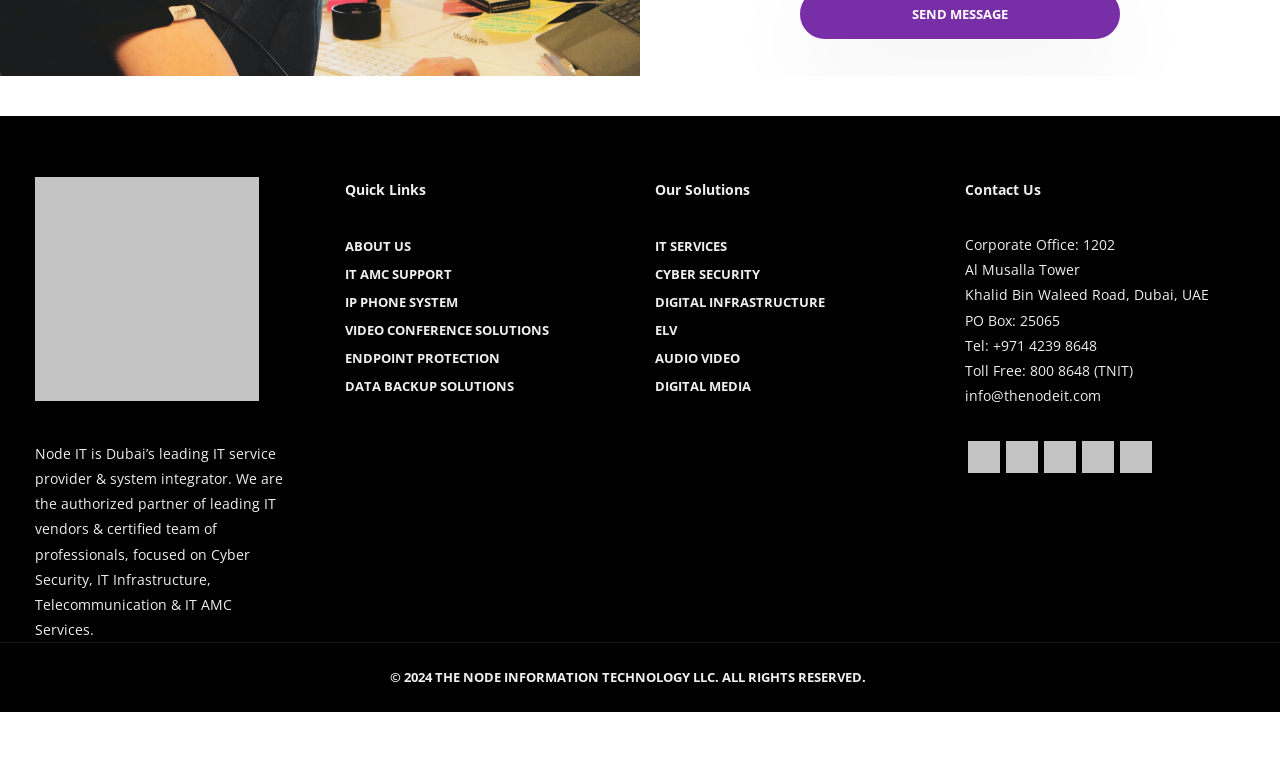What year is the copyright of the webpage?
Refer to the image and provide a one-word or short phrase answer.

2024